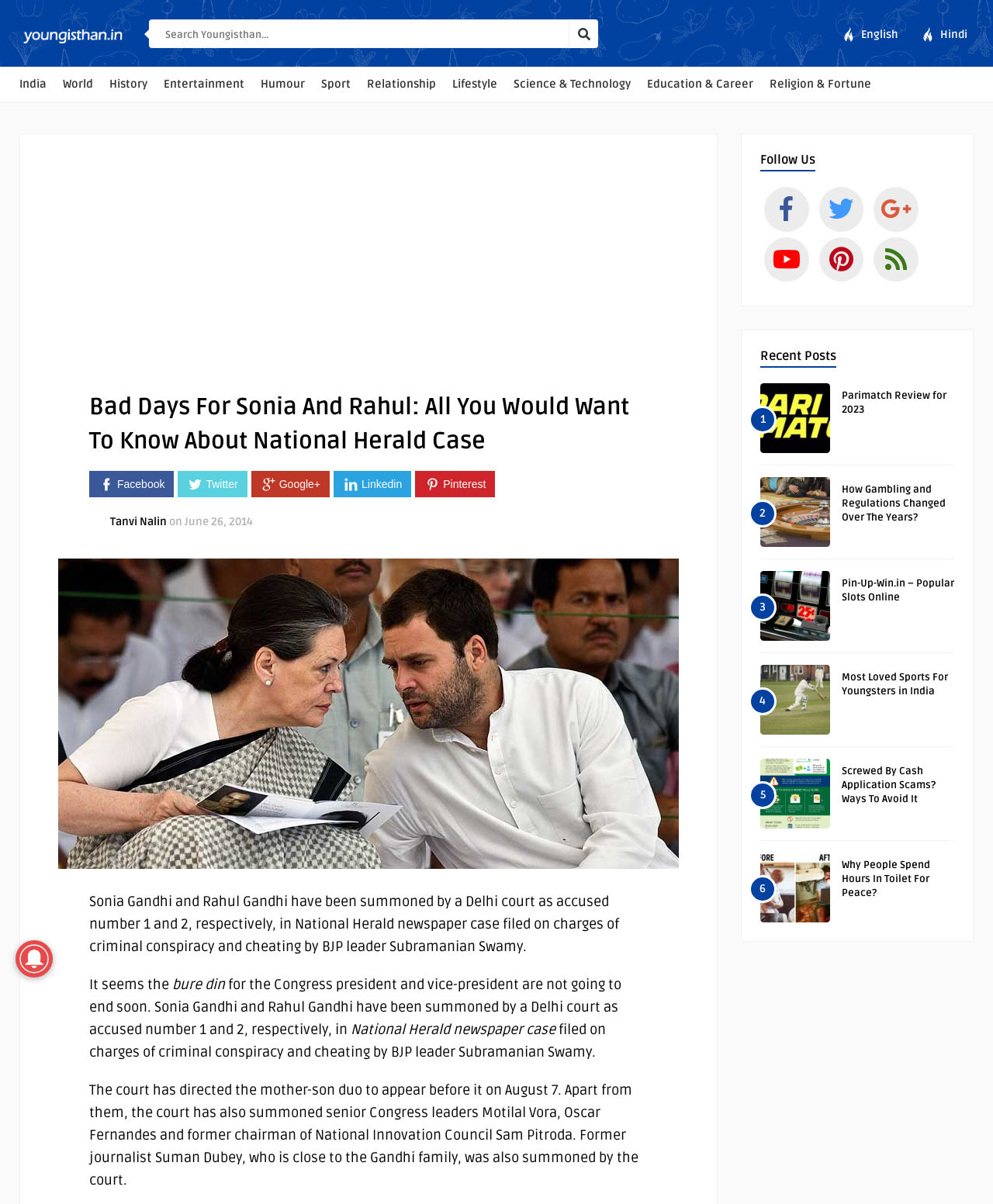Identify the bounding box coordinates of the area you need to click to perform the following instruction: "Read the article about National Herald case".

[0.09, 0.742, 0.623, 0.793]